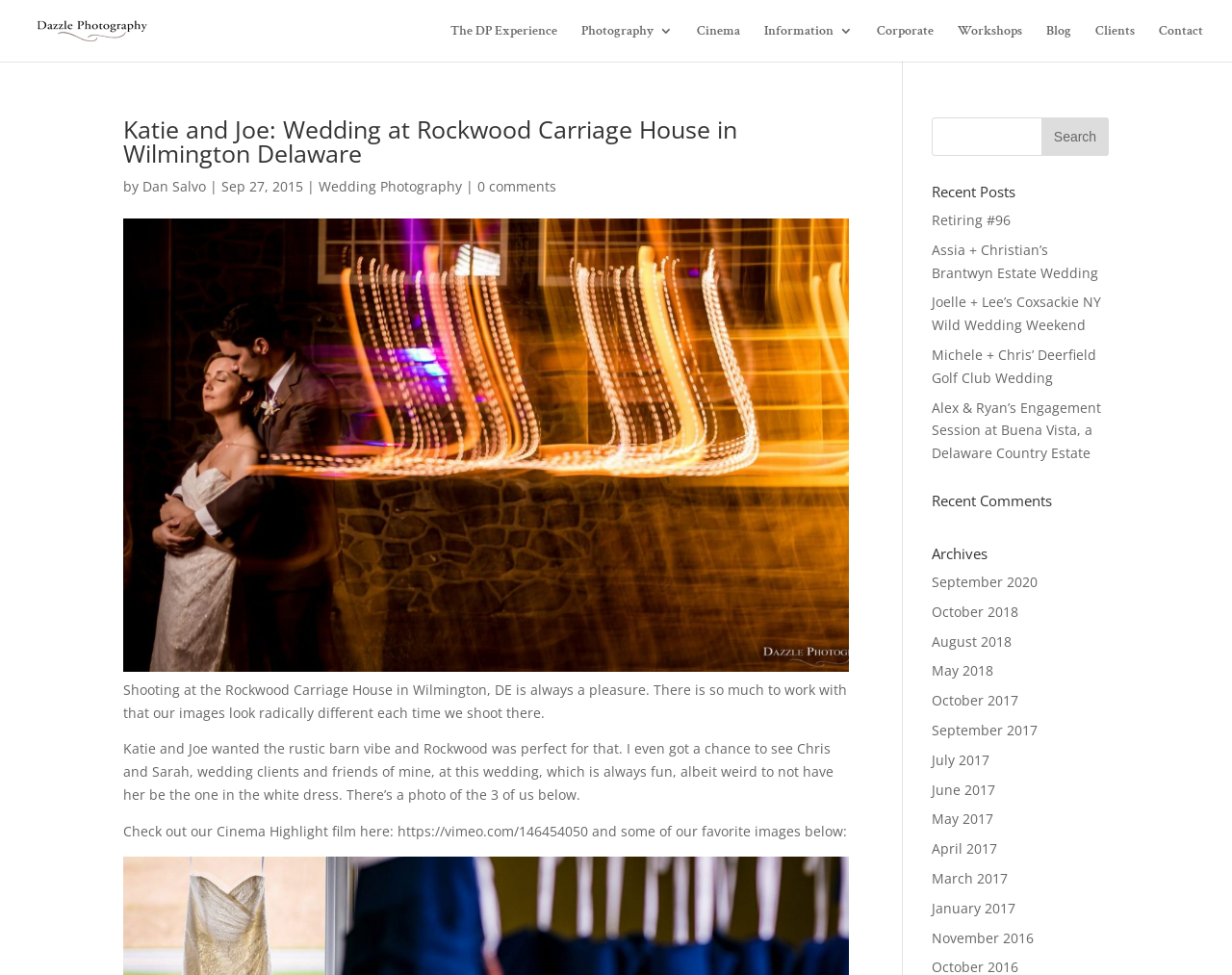Offer an extensive depiction of the webpage and its key elements.

This webpage is about a wedding photography blog, specifically featuring Katie and Joe's wedding at Rockwood Carriage House in Wilmington, Delaware. At the top, there is a navigation menu with links to different sections of the website, including "The DP Experience", "Photography", "Cinema", "Information", "Corporate", "Workshops", "Blog", "Clients", and "Contact".

Below the navigation menu, there is a large heading that displays the title of the wedding blog post, "Katie and Joe: Wedding at Rockwood Carriage House in Wilmington Delaware". Next to the heading, there is a link to the photographer's name, "Dan Salvo", and the date of the post, "Sep 27, 2015". 

Underneath the heading, there is a large image that takes up most of the width of the page, showcasing a photo from the wedding. Below the image, there are two paragraphs of text that describe the wedding and the photographer's experience shooting at Rockwood Carriage House.

To the right of the image and text, there is a search bar with a button labeled "Search". Below the search bar, there are three sections: "Recent Posts", "Recent Comments", and "Archives". The "Recent Posts" section lists five links to recent blog posts, while the "Recent Comments" section is empty. The "Archives" section lists 12 links to different months and years, allowing users to browse through older blog posts.

Throughout the page, there are several links and buttons, but the main focus is on the wedding blog post and the large image that showcases the photographer's work.